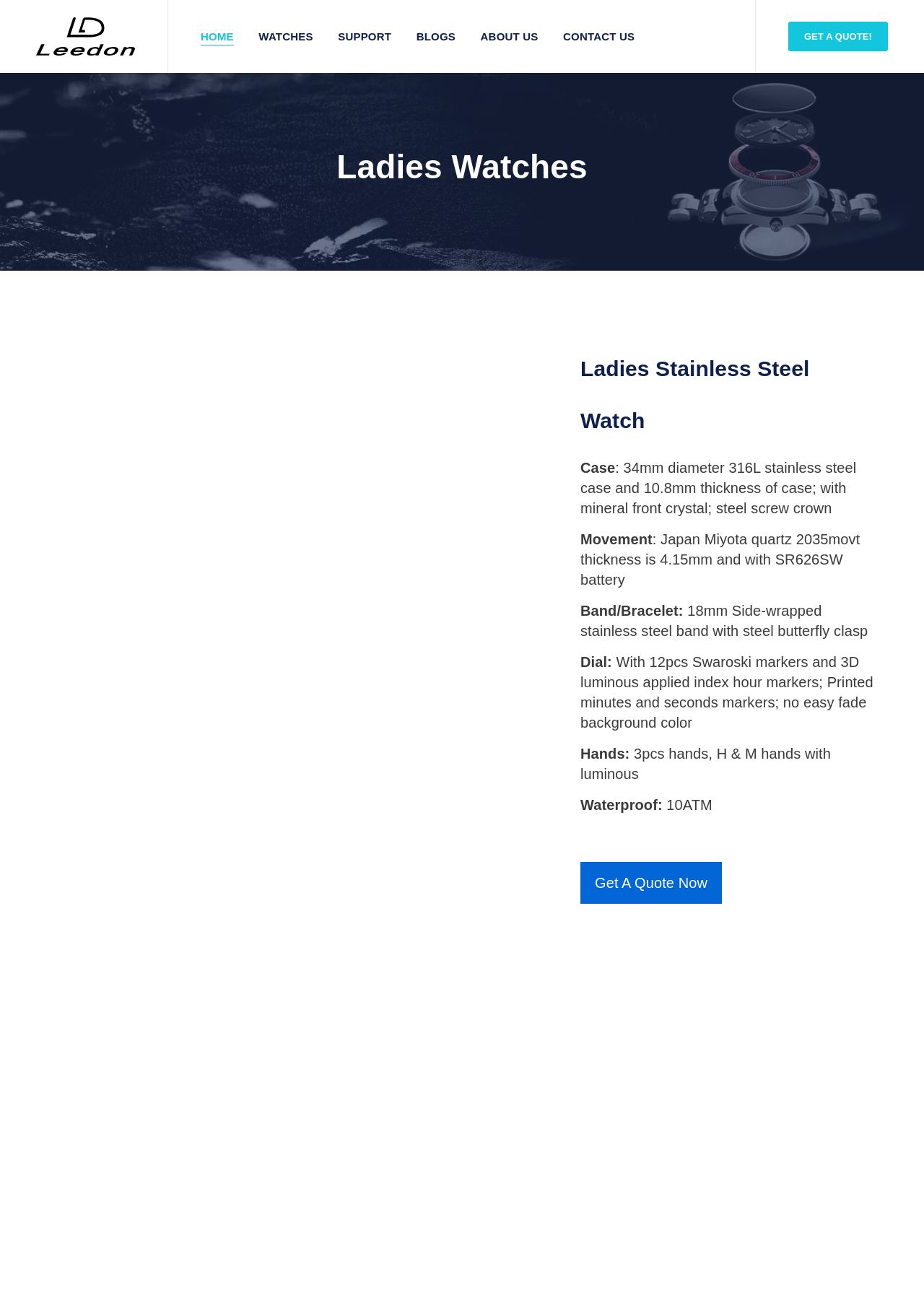How many pieces of Swarovski markers are on the dial?
Refer to the image and respond with a one-word or short-phrase answer.

12pcs